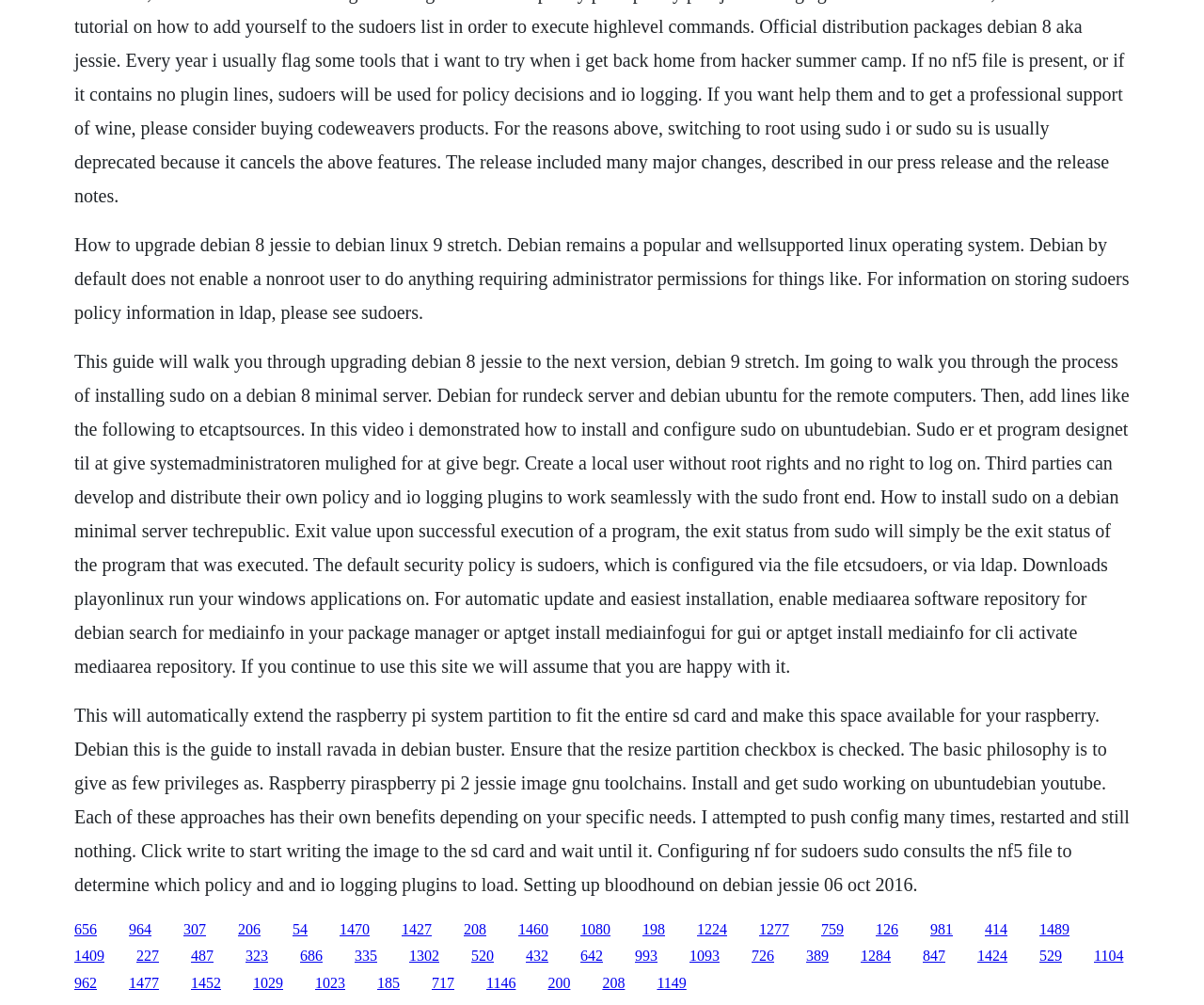What is the relationship between Debian and Raspberry Pi?
Observe the image and answer the question with a one-word or short phrase response.

Debian can be used on Raspberry Pi